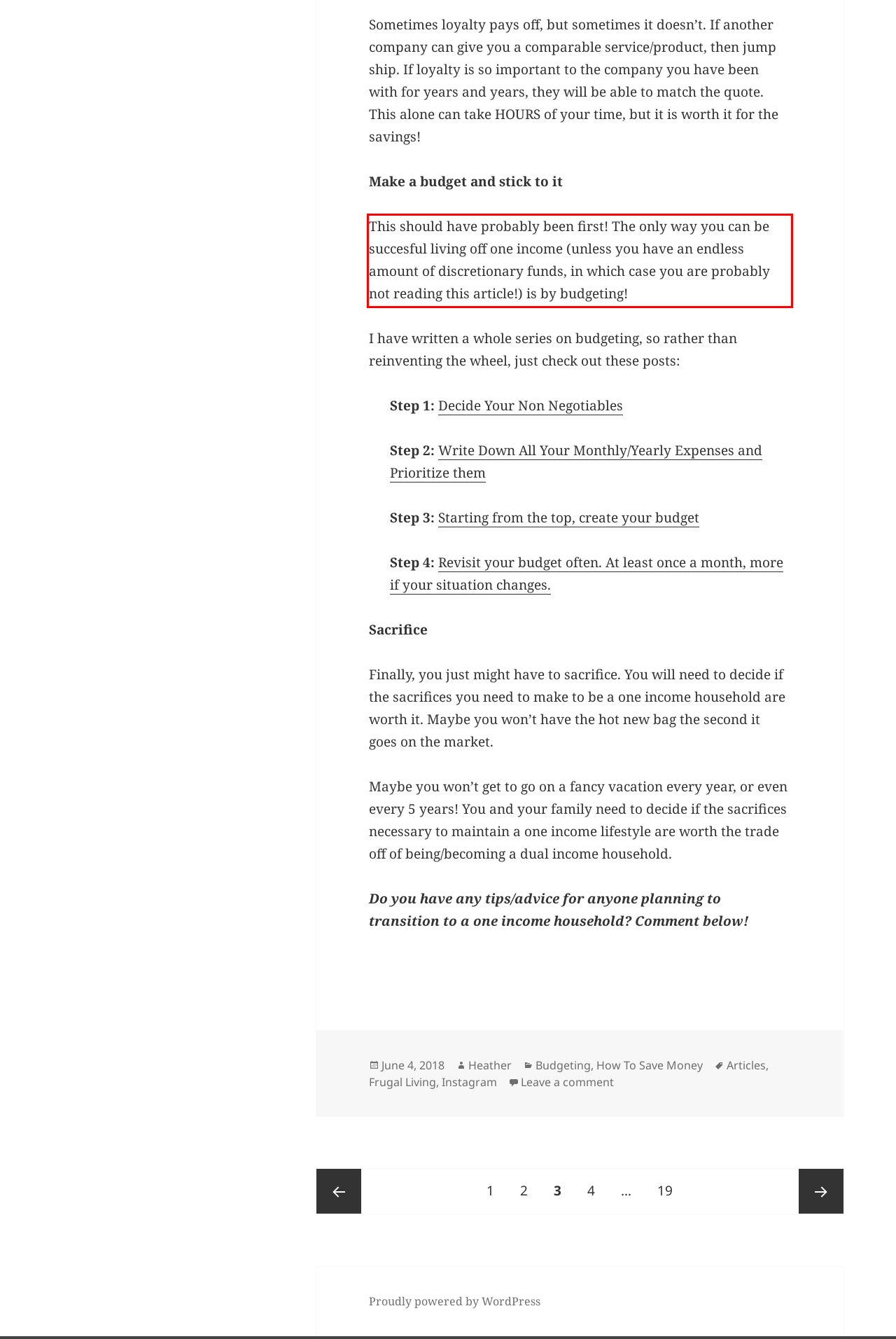The screenshot you have been given contains a UI element surrounded by a red rectangle. Use OCR to read and extract the text inside this red rectangle.

This should have probably been first! The only way you can be succesful living off one income (unless you have an endless amount of discretionary funds, in which case you are probably not reading this article!) is by budgeting!